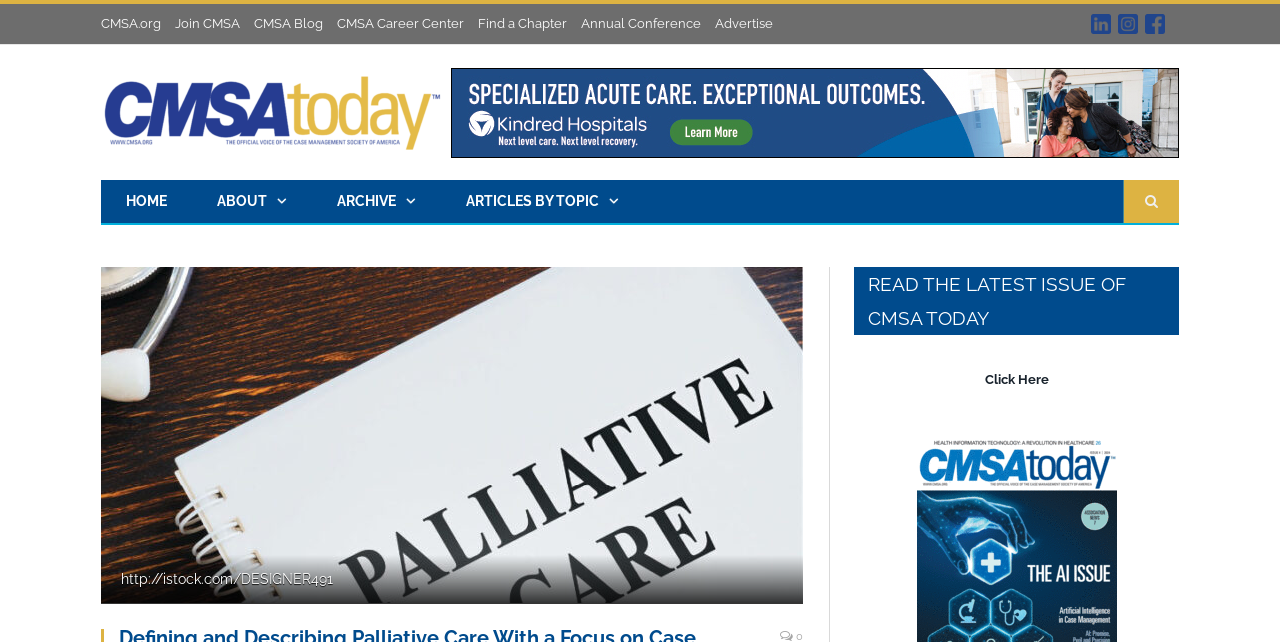Review the image closely and give a comprehensive answer to the question: What is the call-to-action in the article?

The call-to-action in the article is a link that says 'Click Here', which is likely to lead to more information or a related resource about the topic of the article.